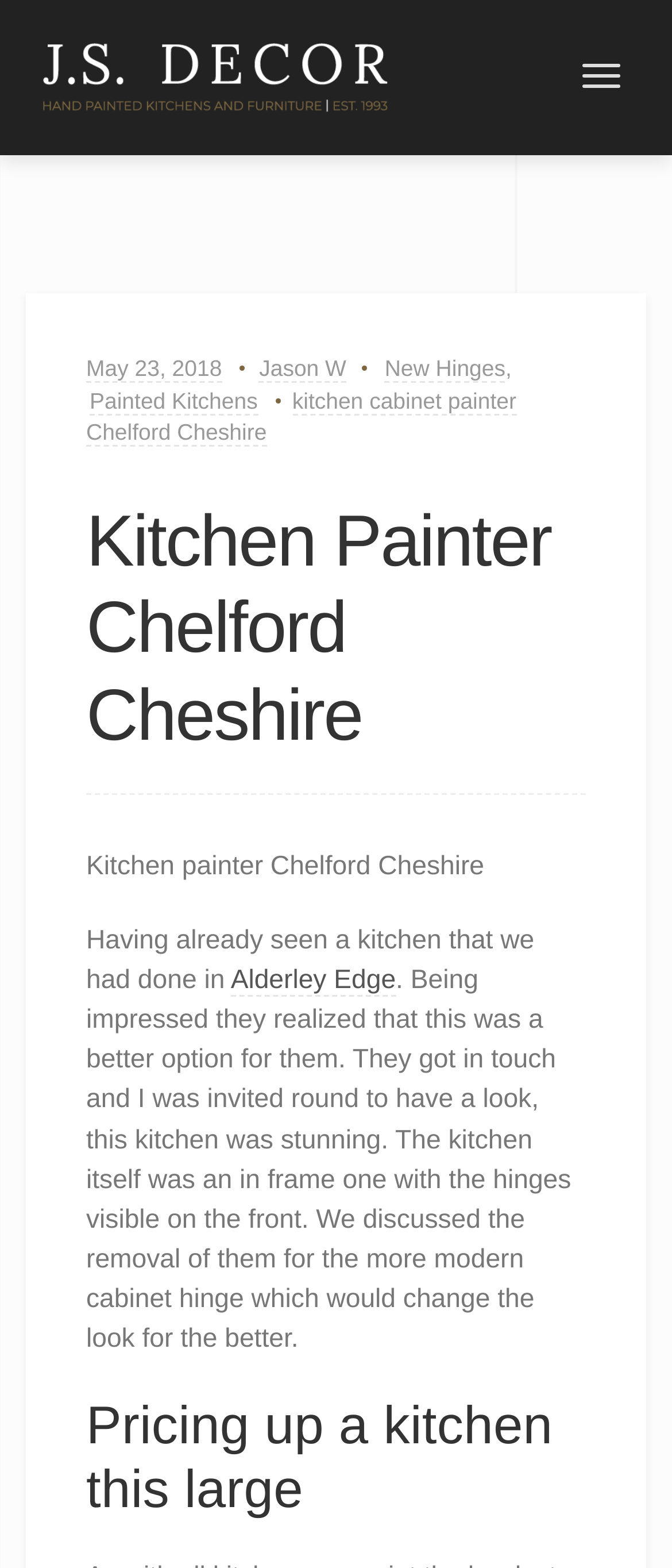Please predict the bounding box coordinates (top-left x, top-left y, bottom-right x, bottom-right y) for the UI element in the screenshot that fits the description: kitchen cabinet painter Chelford Cheshire

[0.128, 0.247, 0.768, 0.285]